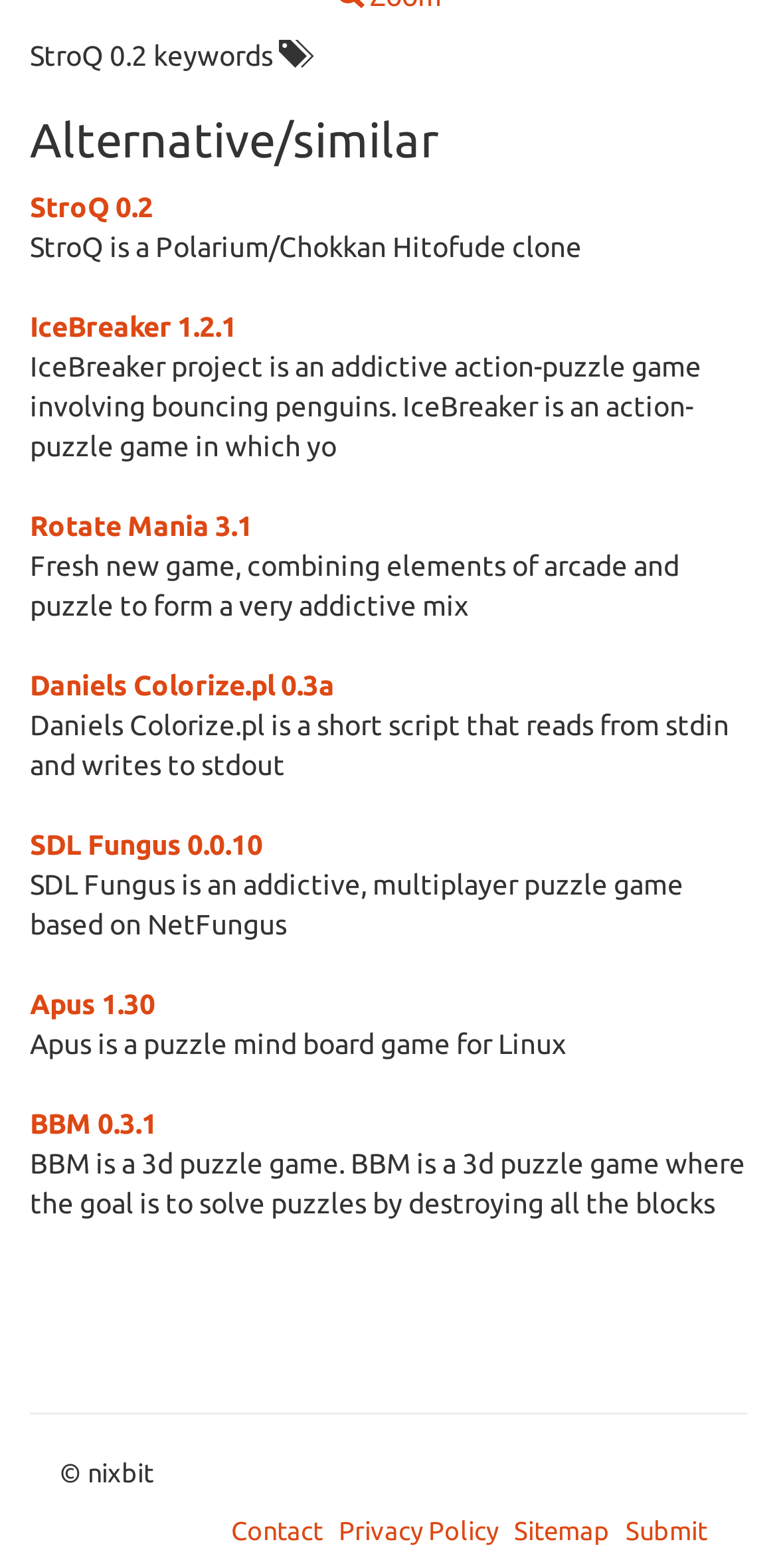Give a concise answer using only one word or phrase for this question:
What is the name of the first software listed?

StroQ 0.2